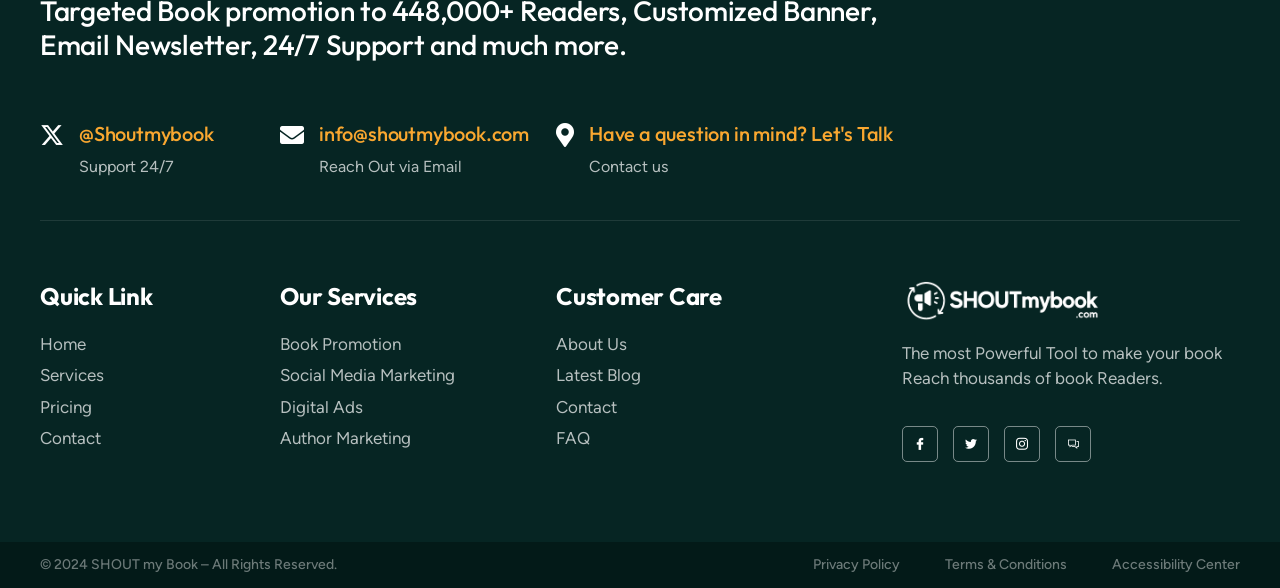Identify the bounding box coordinates of the element that should be clicked to fulfill this task: "Learn about Book Promotion". The coordinates should be provided as four float numbers between 0 and 1, i.e., [left, top, right, bottom].

[0.219, 0.565, 0.434, 0.608]